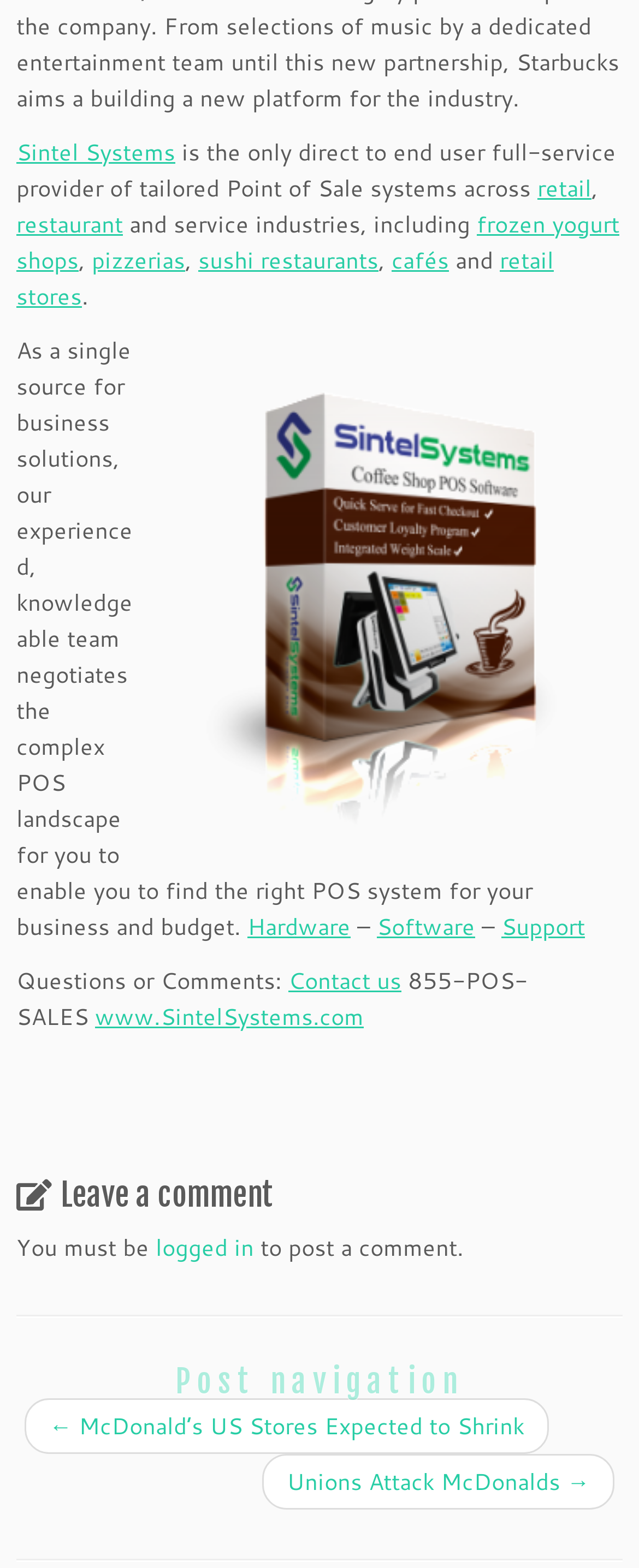Find the bounding box coordinates of the UI element according to this description: "Hardware".

[0.387, 0.58, 0.549, 0.601]